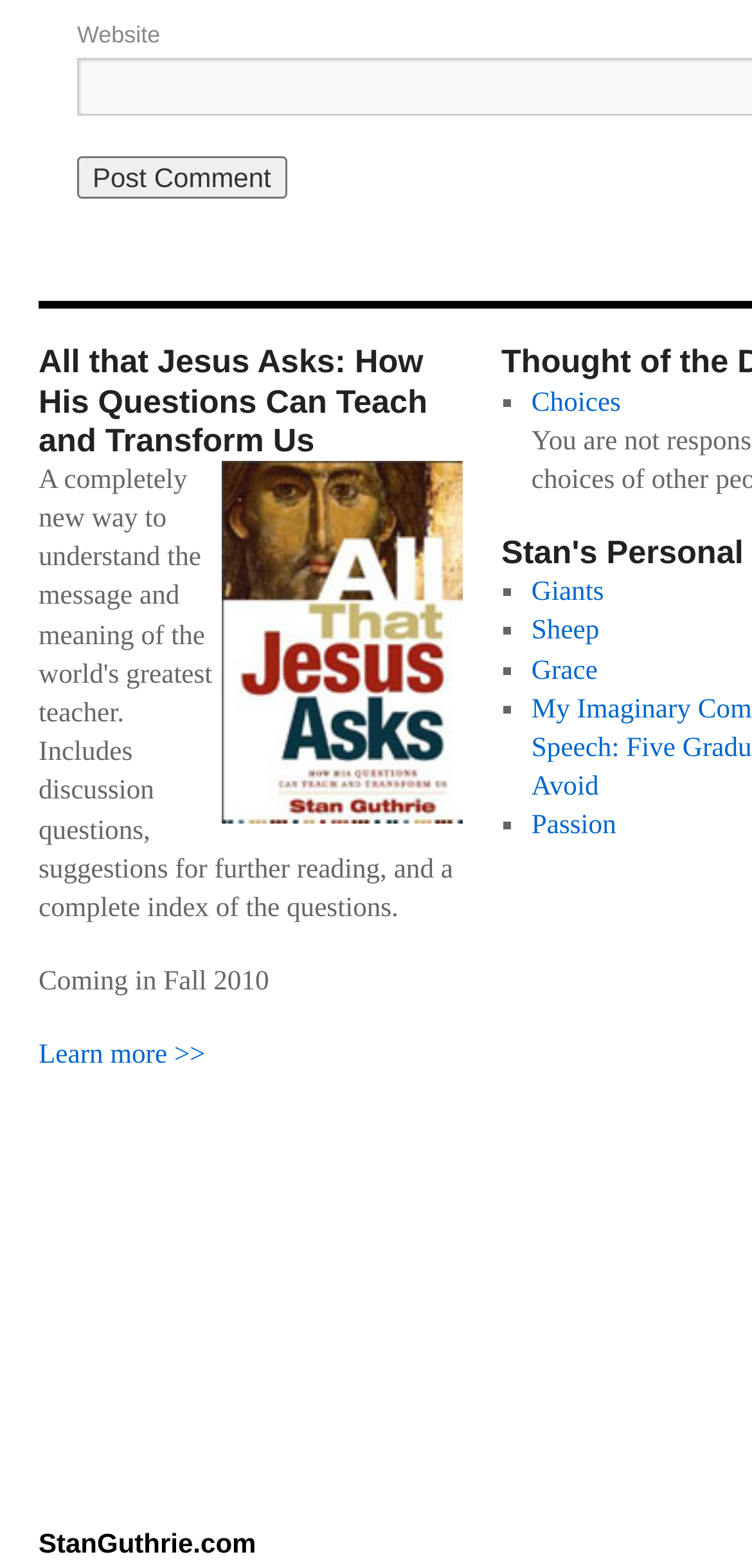Please provide the bounding box coordinates for the UI element as described: "name="submit" value="Post Comment"". The coordinates must be four floats between 0 and 1, represented as [left, top, right, bottom].

[0.103, 0.147, 0.381, 0.174]